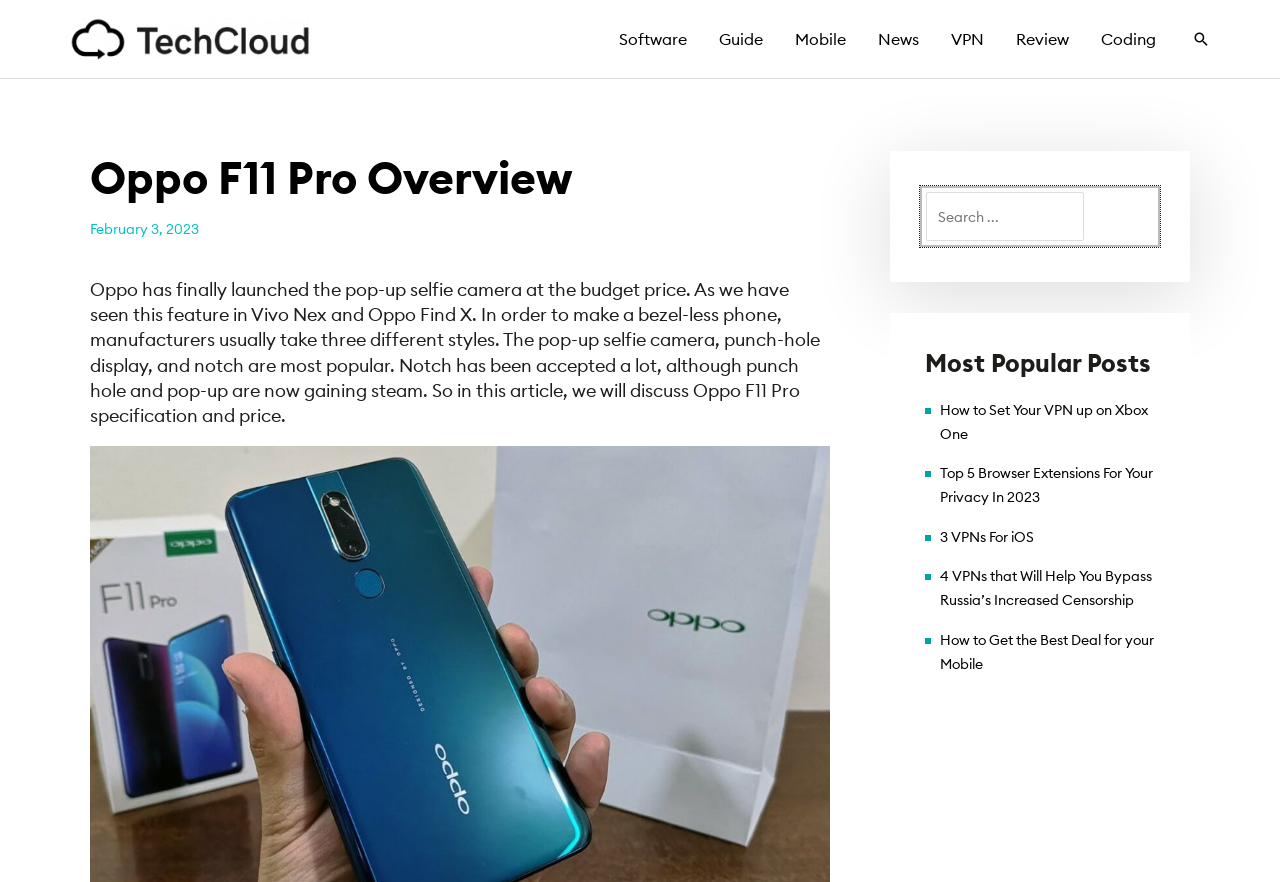Please identify the bounding box coordinates of the element I need to click to follow this instruction: "Check the Most Popular Posts".

[0.695, 0.354, 0.93, 0.428]